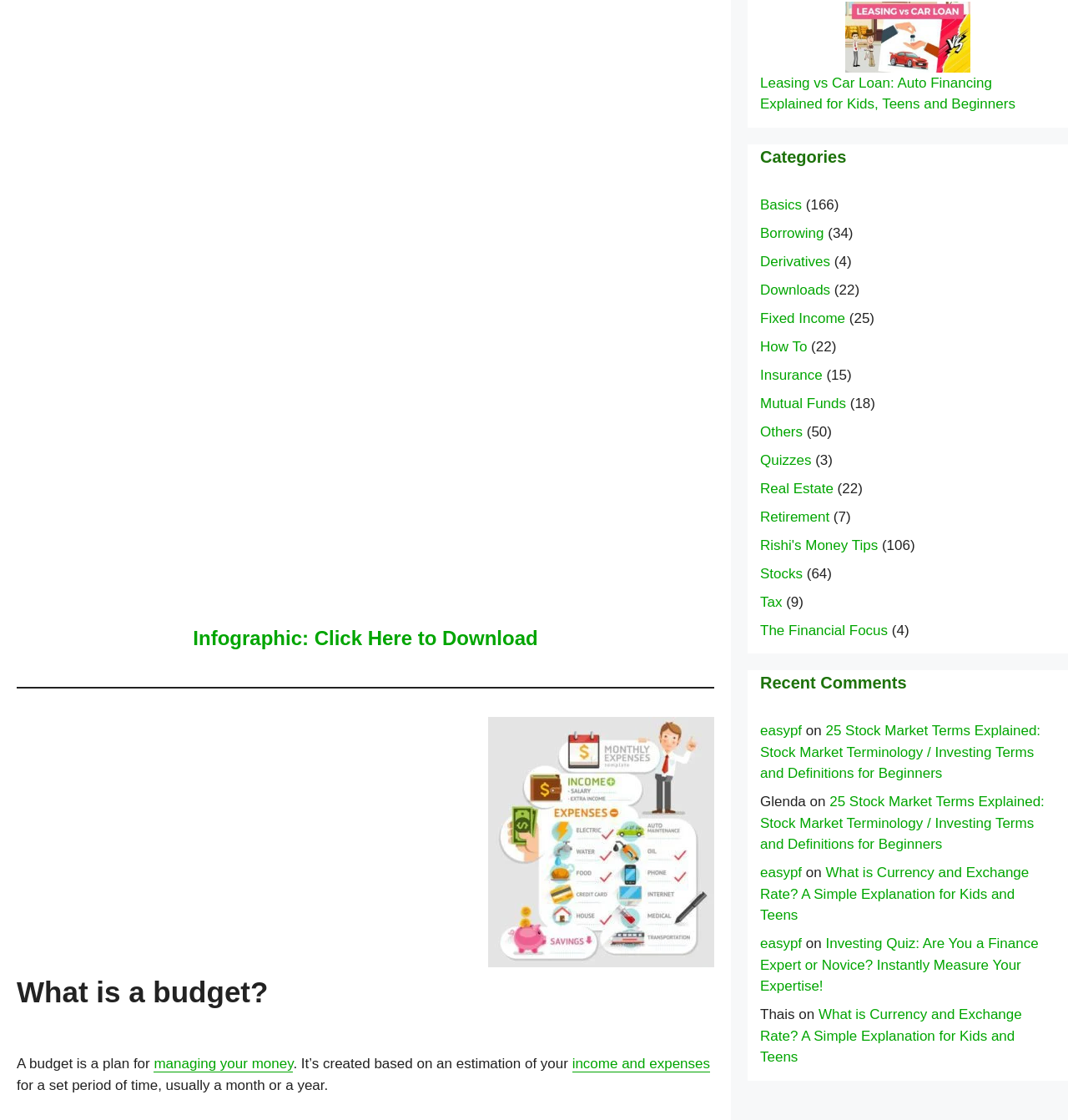Please give a succinct answer using a single word or phrase:
How many categories are listed on the webpage?

12